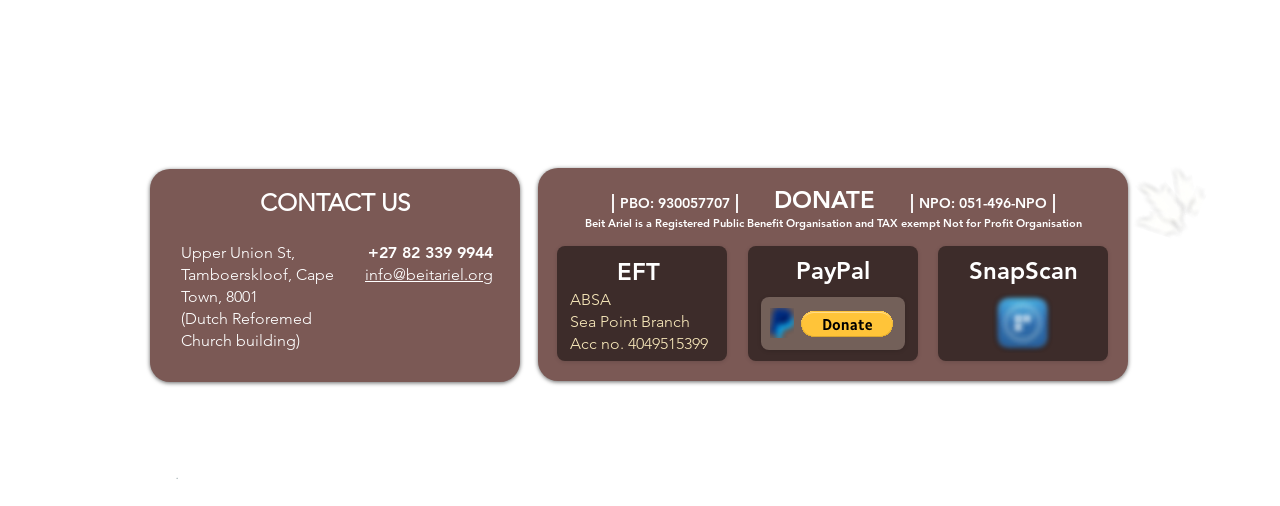Could you locate the bounding box coordinates for the section that should be clicked to accomplish this task: "Click the 'EFT' button".

[0.435, 0.486, 0.568, 0.713]